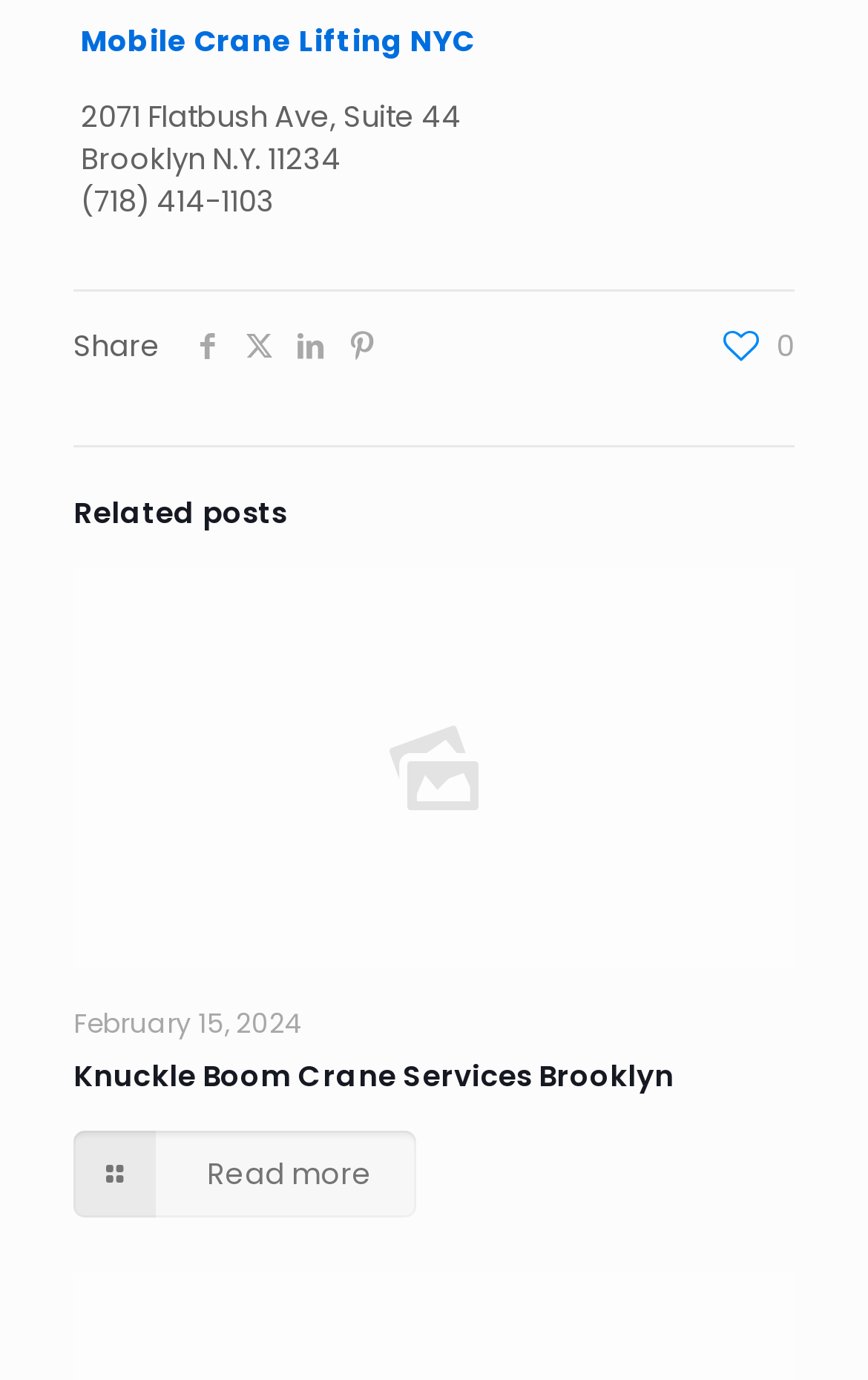Locate the bounding box coordinates of the element you need to click to accomplish the task described by this instruction: "View related posts".

[0.085, 0.356, 0.915, 0.387]